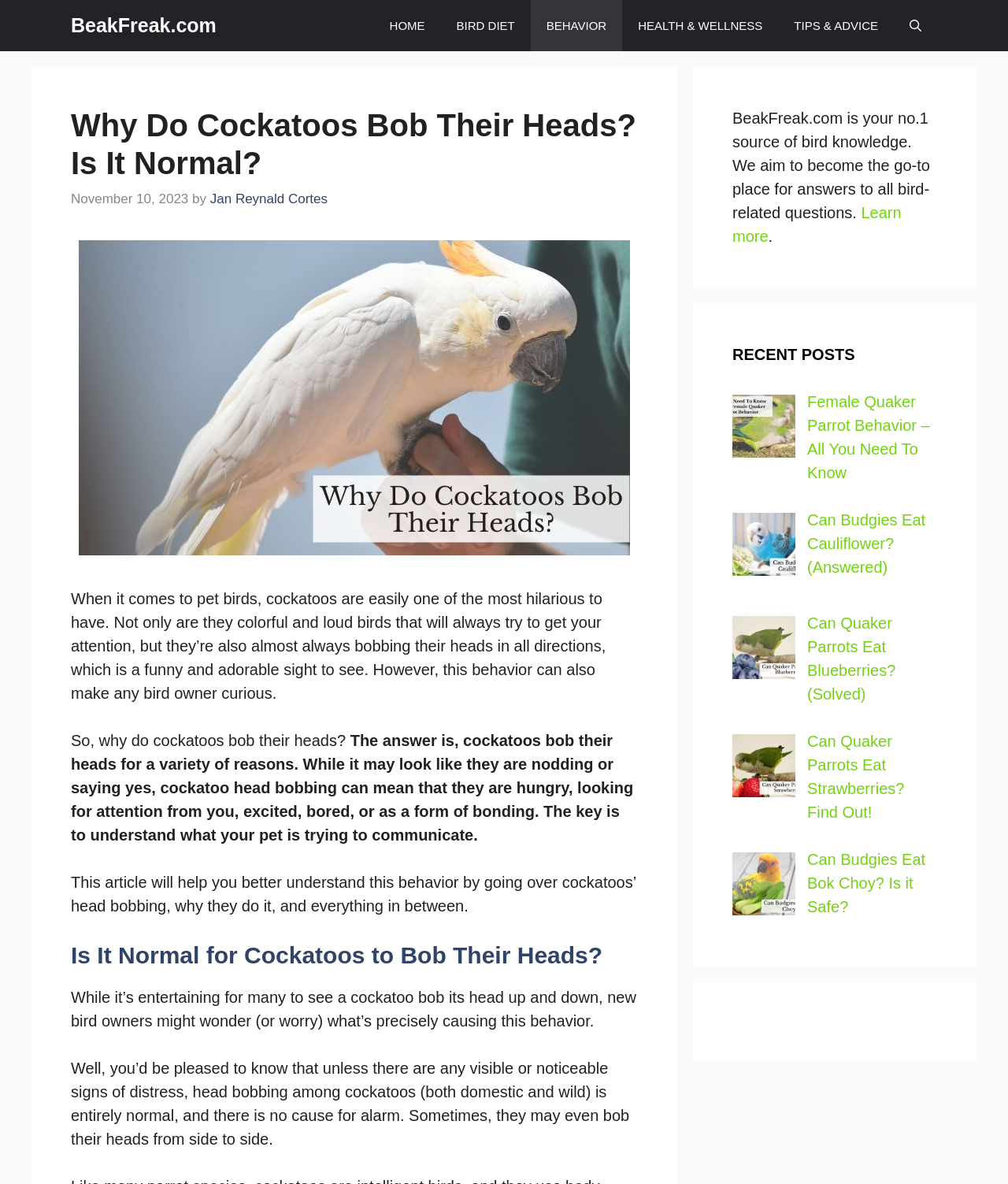Locate the bounding box coordinates of the element that should be clicked to execute the following instruction: "Search for something using the 'Open Search Bar' link".

[0.887, 0.0, 0.93, 0.043]